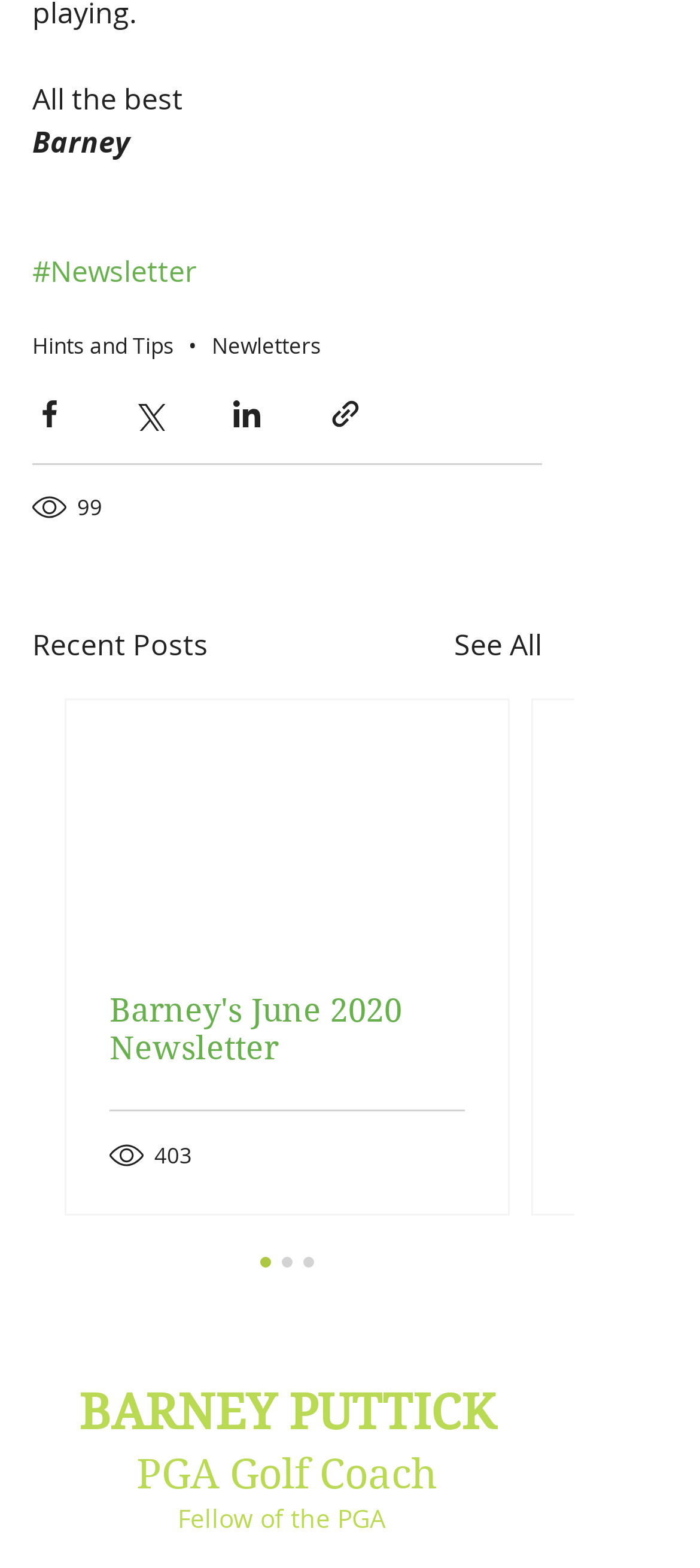Based on the image, provide a detailed response to the question:
What is the name of the person?

The name 'Barney' is mentioned in the StaticText element with ID 650, which suggests that it is the name of the person. This is further supported by the presence of 'BARNEY PUTTICK' as a heading element with ID 128.